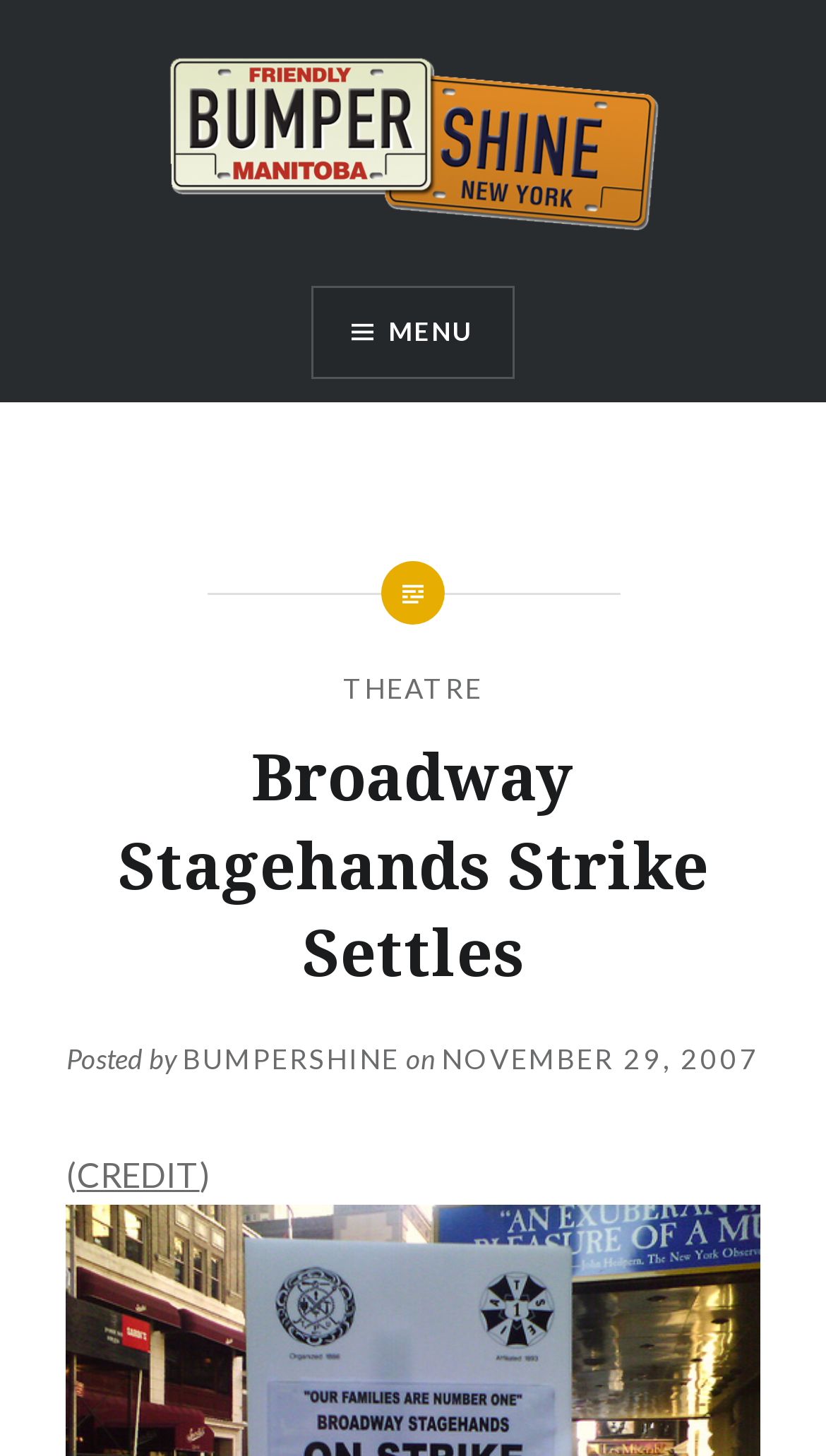What is the symbol next to the 'MENU' button?
Analyze the screenshot and provide a detailed answer to the question.

I determined the answer by looking at the menu button, which is typically located at the top-right corner of the webpage. The symbol '' is present next to the 'MENU' text, indicating that it is a icon or symbol associated with the menu button.